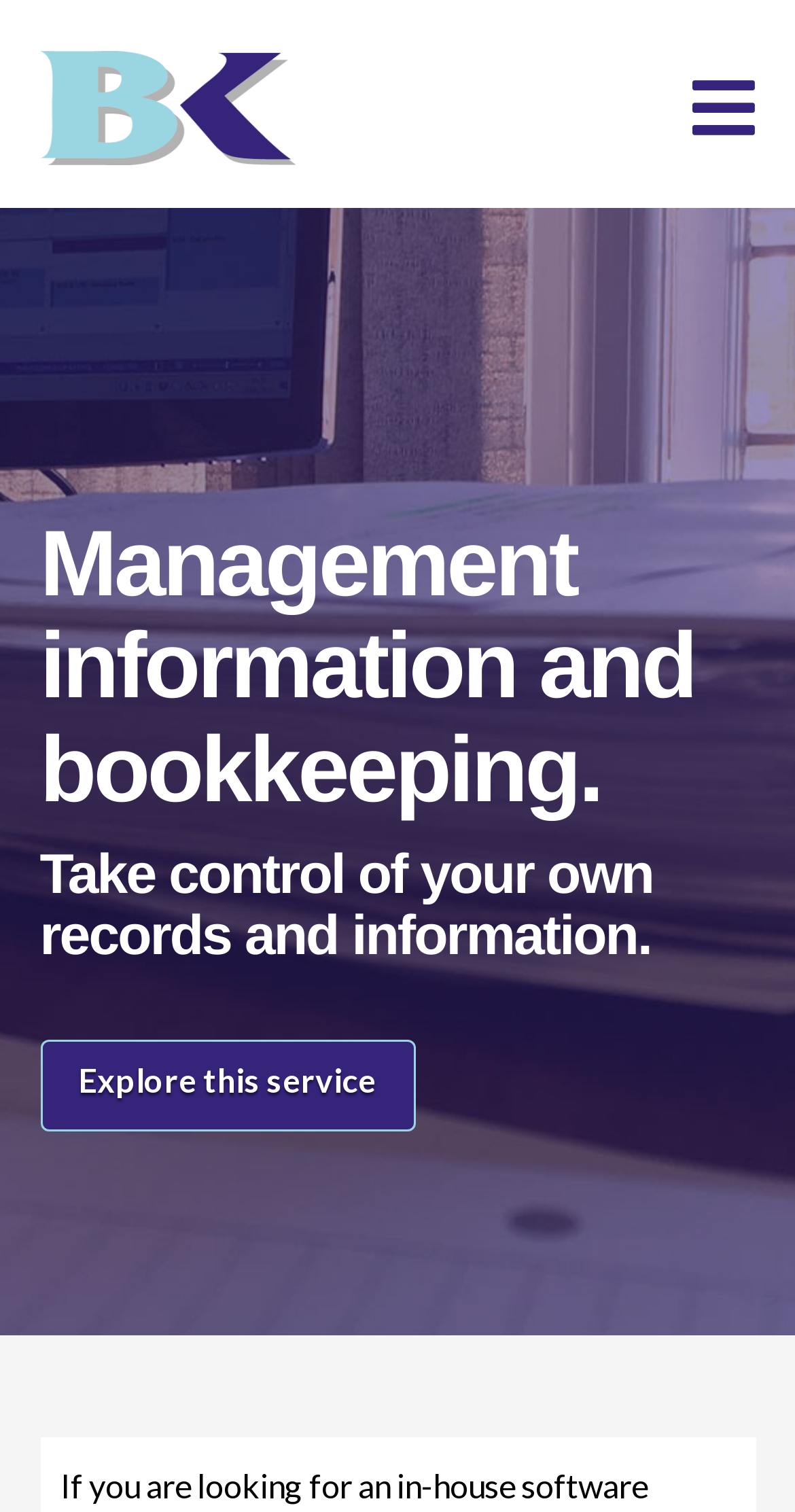Respond to the following question using a concise word or phrase: 
What is the text of the first heading?

Management information and bookkeeping.